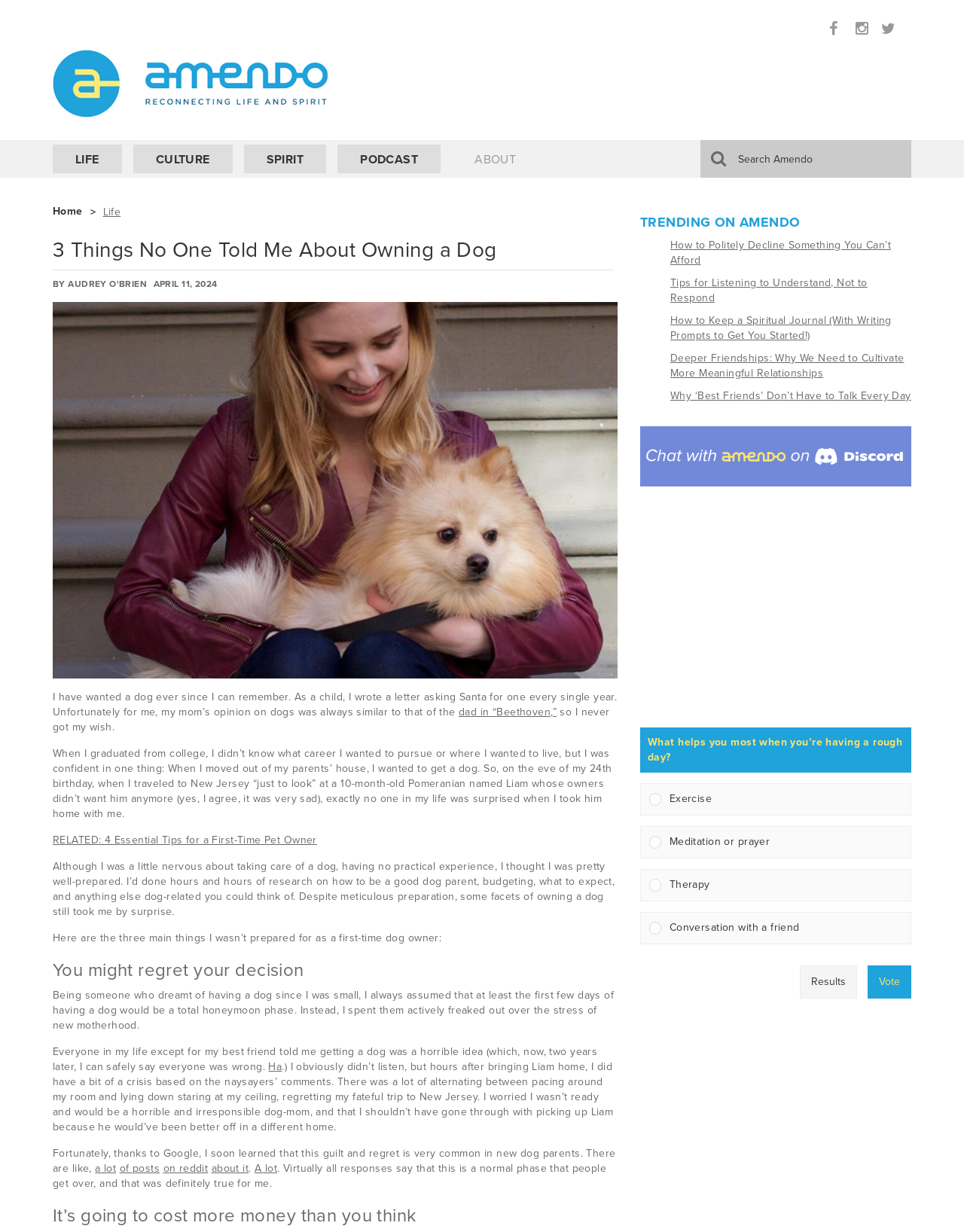Predict the bounding box coordinates of the area that should be clicked to accomplish the following instruction: "Vote on the poll". The bounding box coordinates should consist of four float numbers between 0 and 1, i.e., [left, top, right, bottom].

[0.9, 0.783, 0.945, 0.81]